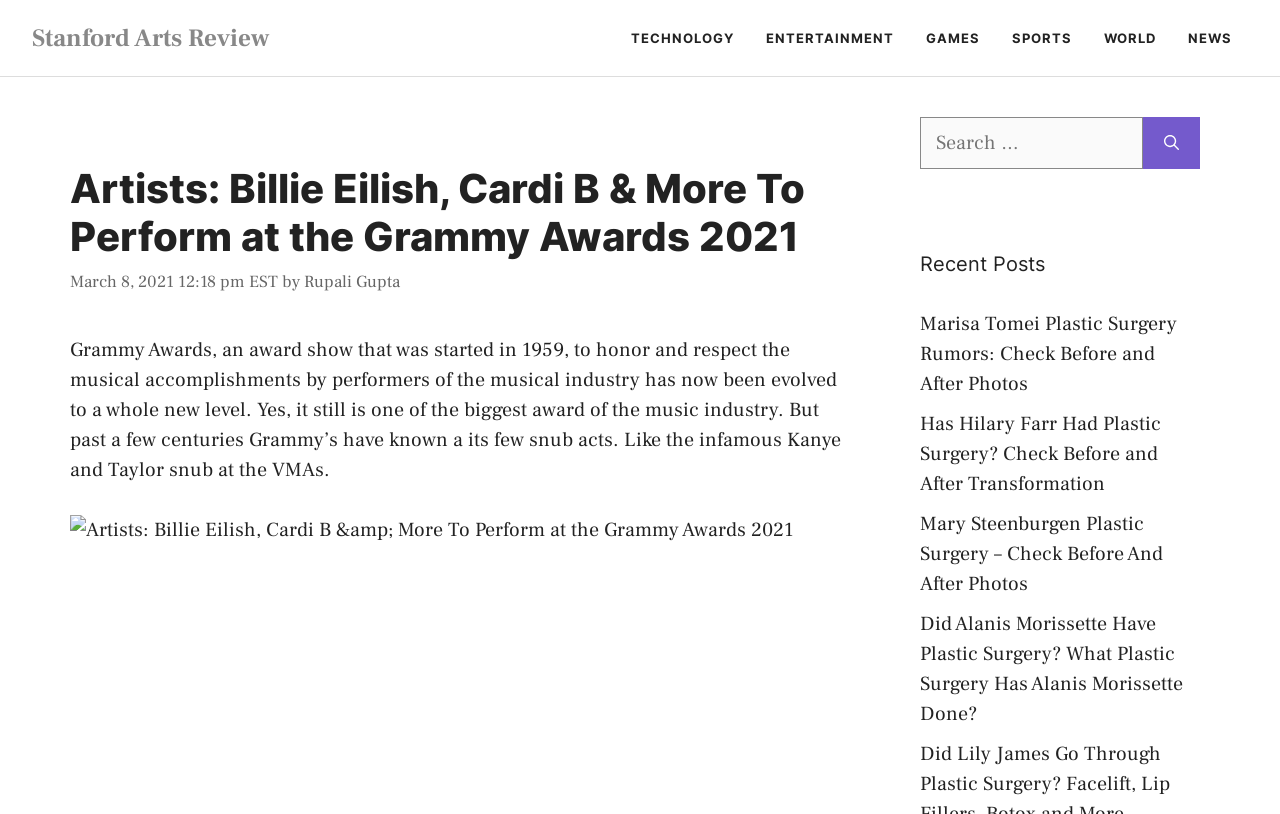Can you identify and provide the main heading of the webpage?

Artists: Billie Eilish, Cardi B & More To Perform at the Grammy Awards 2021